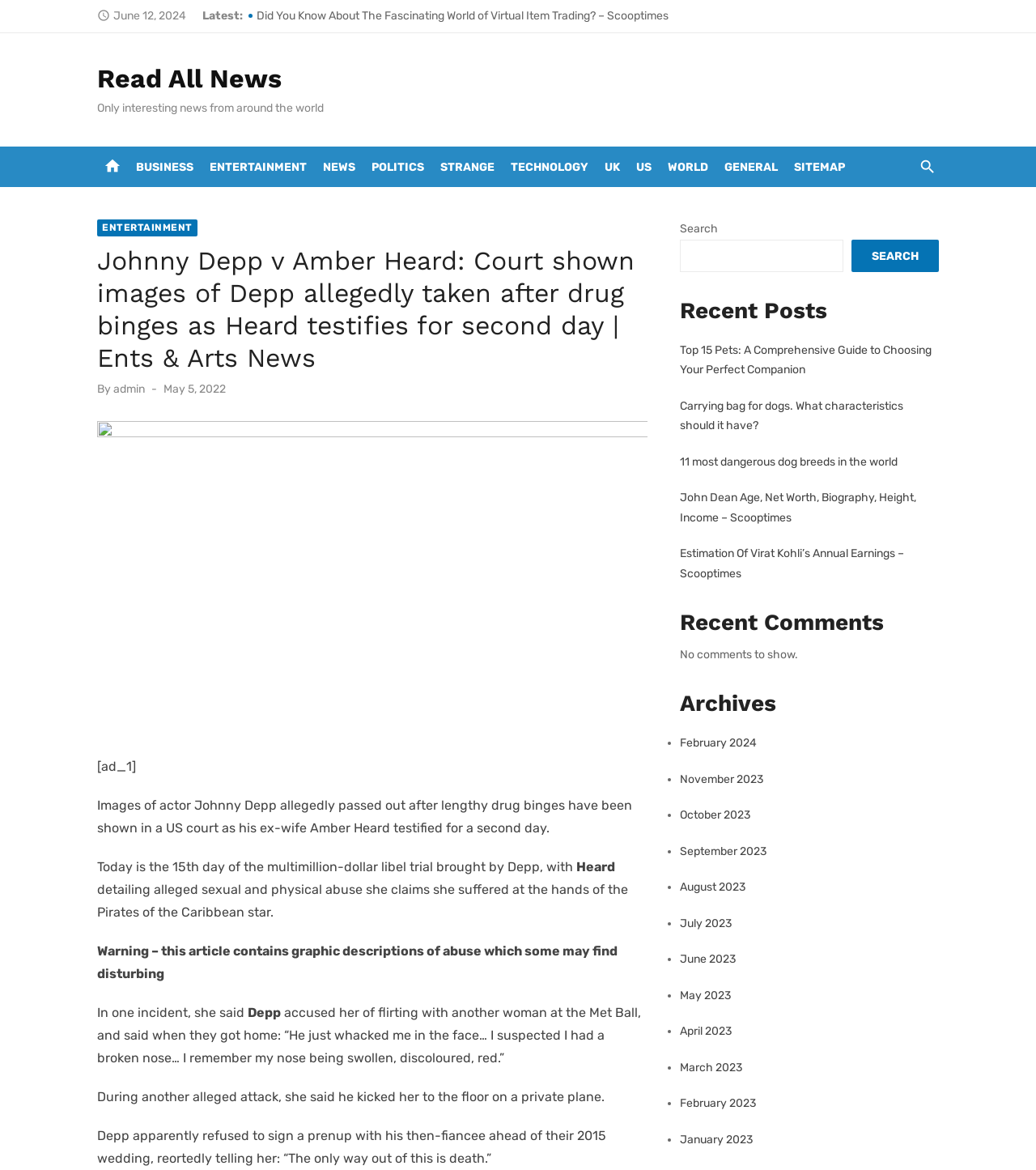Locate the coordinates of the bounding box for the clickable region that fulfills this instruction: "Click on the 'Top 15 Pets' link".

[0.656, 0.293, 0.899, 0.322]